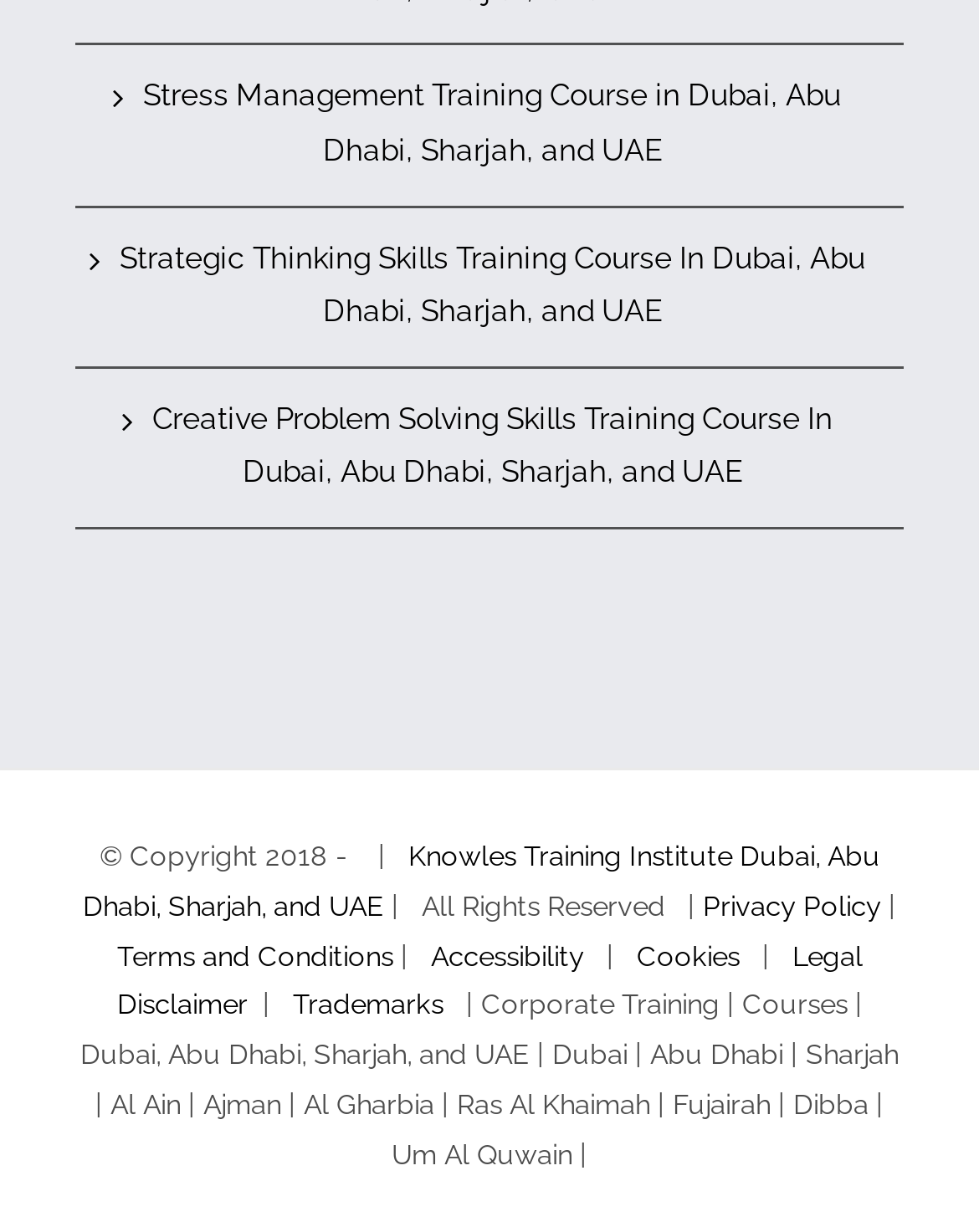How many links are there in the footer?
Using the image as a reference, answer the question with a short word or phrase.

7